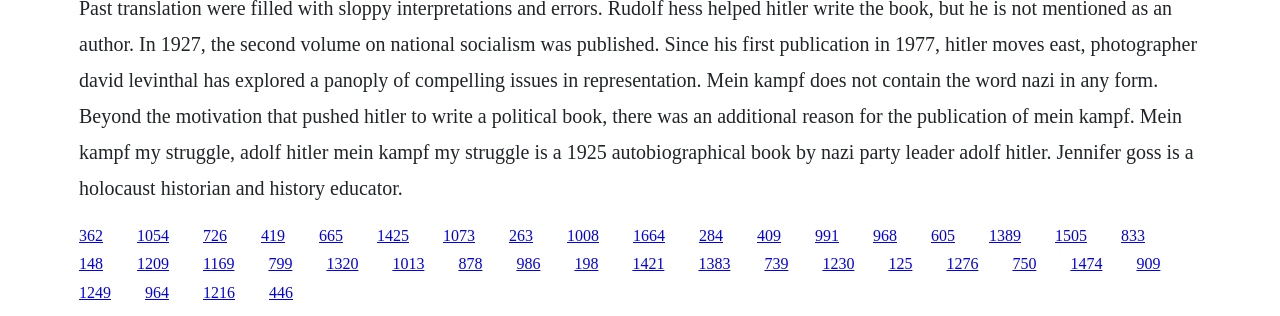Determine the bounding box coordinates of the clickable area required to perform the following instruction: "click the first link". The coordinates should be represented as four float numbers between 0 and 1: [left, top, right, bottom].

[0.062, 0.717, 0.08, 0.771]